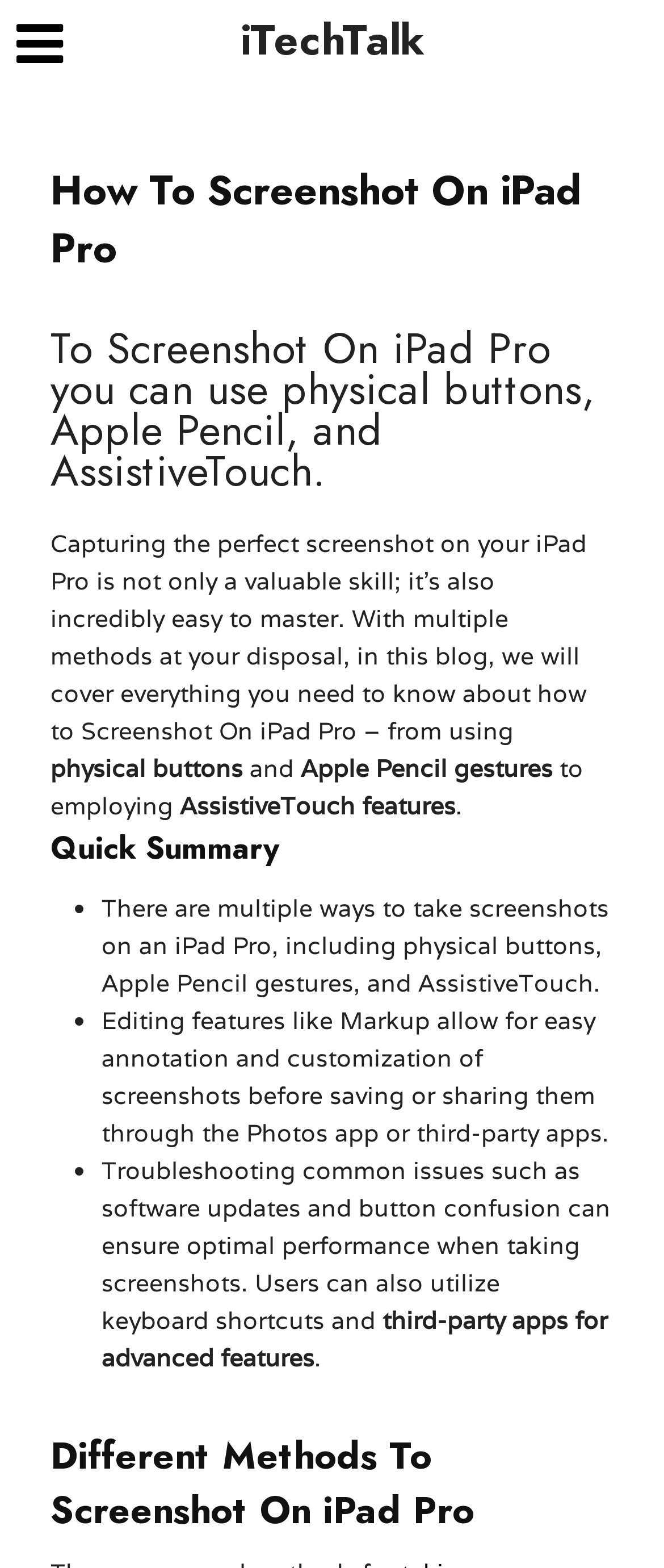What can be used for advanced features of screenshots?
Please give a well-detailed answer to the question.

As mentioned in the 'Quick Summary' section, users can utilize keyboard shortcuts and third-party apps for advanced features of screenshots.